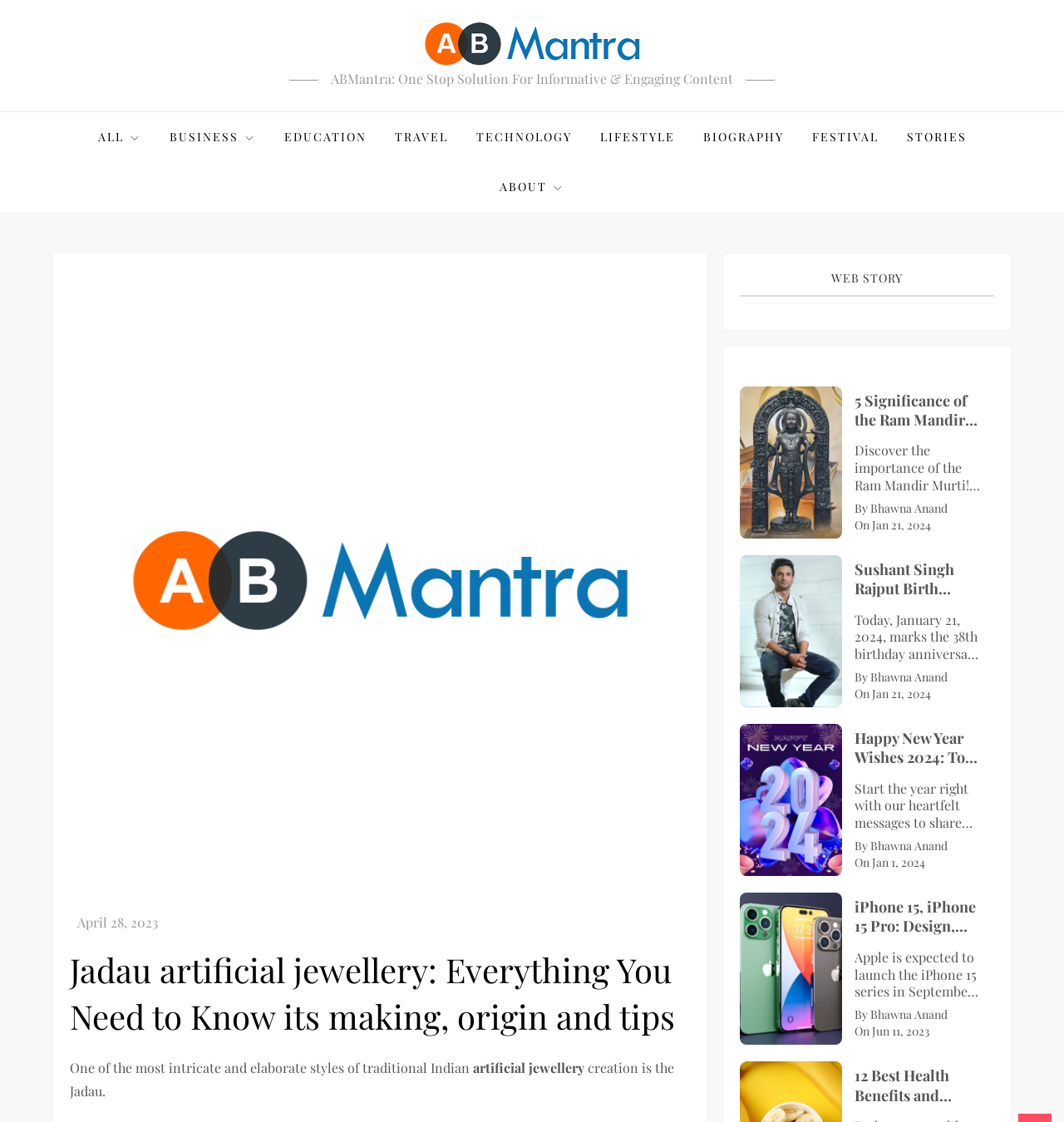When was the article 'iPhone 15, iPhone 15 Pro: Design, Price, & Specifications Leaked' published?
Answer the question with a thorough and detailed explanation.

I found the article 'iPhone 15, iPhone 15 Pro: Design, Price, & Specifications Leaked' and looked for the publication date, which is 'Jun 11, 2023'.